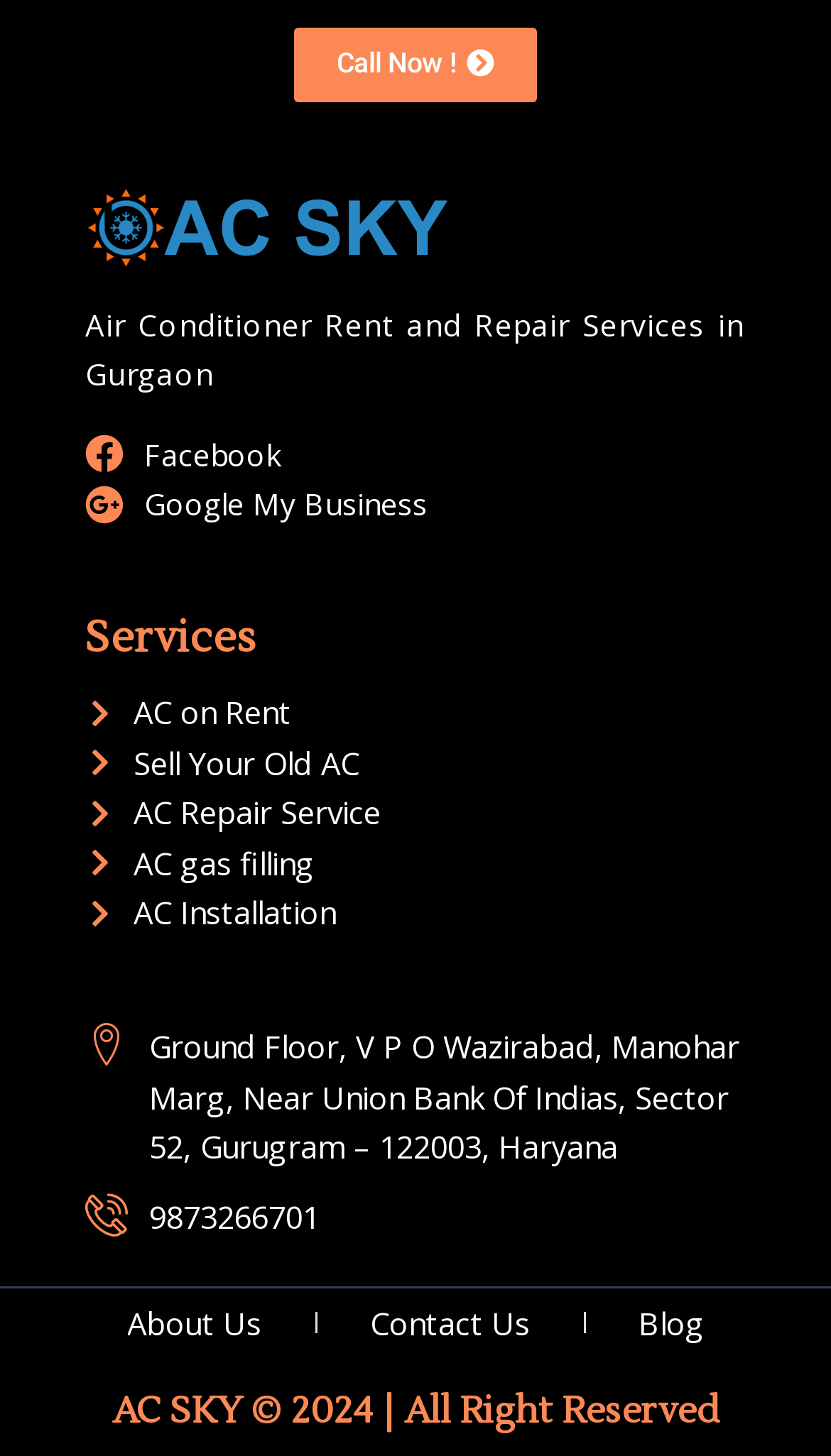What is the name of the company?
Based on the image, respond with a single word or phrase.

AC SKY